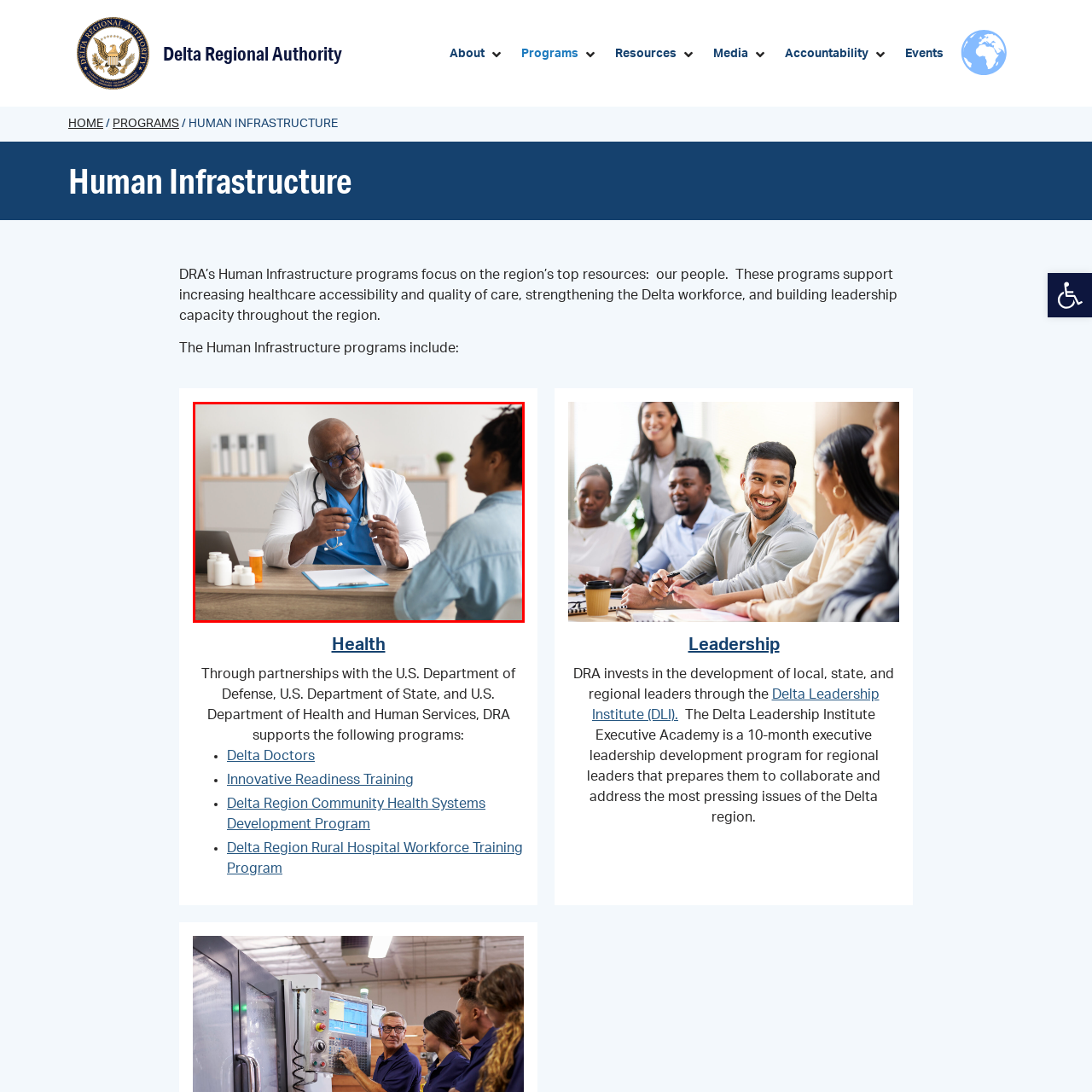Explain in detail what is depicted in the image enclosed by the red boundary.

The image depicts a healthcare professional, an experienced physician dressed in a white coat with a stethoscope around his neck, engaged in a conversation with a patient. The physician is seated at a wooden table, holding a medical instrument, likely explaining a treatment plan. The patient, a young woman in a denim shirt, is attentively listening, demonstrating an interactive and caring doctor-patient dynamic. Surrounding them are various prescription bottles and a notepad, highlighting a setting focused on patient care and medical consultation. This image underscores the importance of effective communication and healthcare accessibility within the Delta Regional Authority's Human Infrastructure programs.